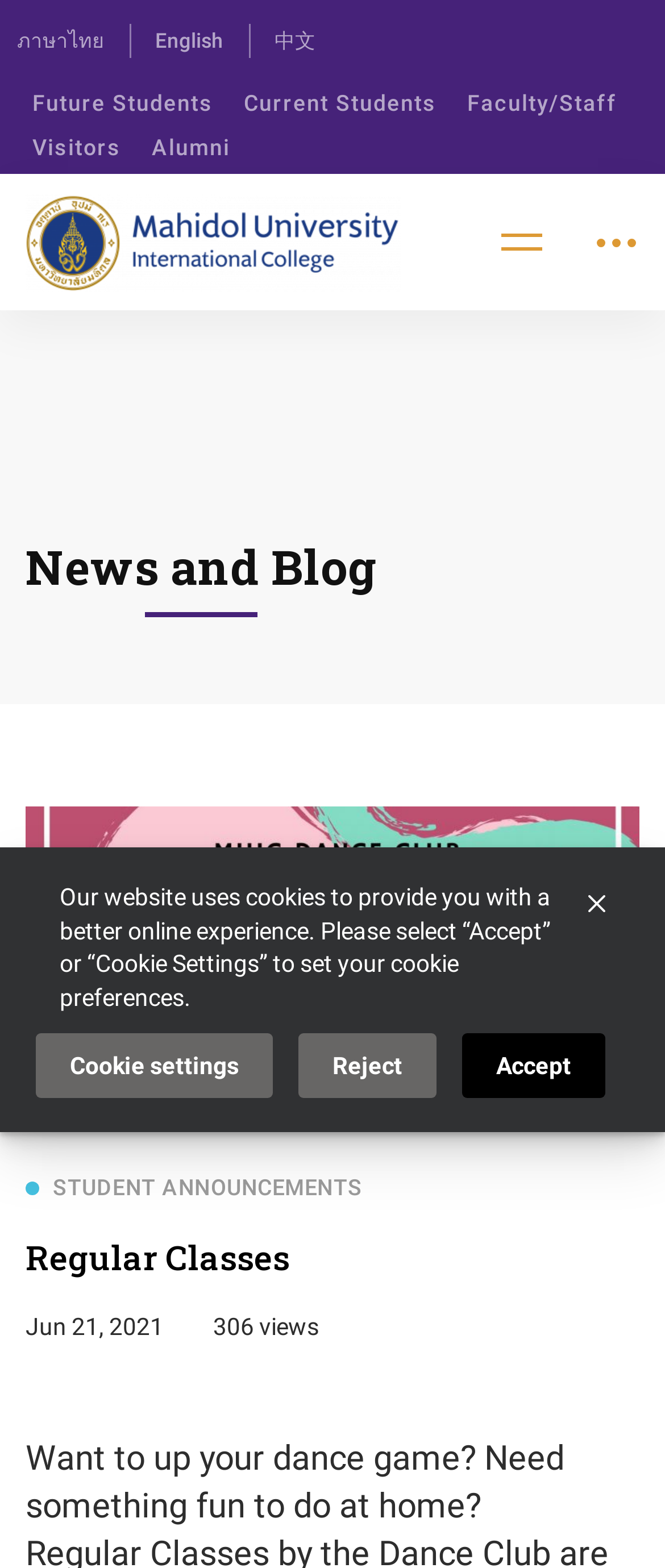Based on the element description: "Student Announcements", identify the UI element and provide its bounding box coordinates. Use four float numbers between 0 and 1, [left, top, right, bottom].

[0.038, 0.744, 0.545, 0.772]